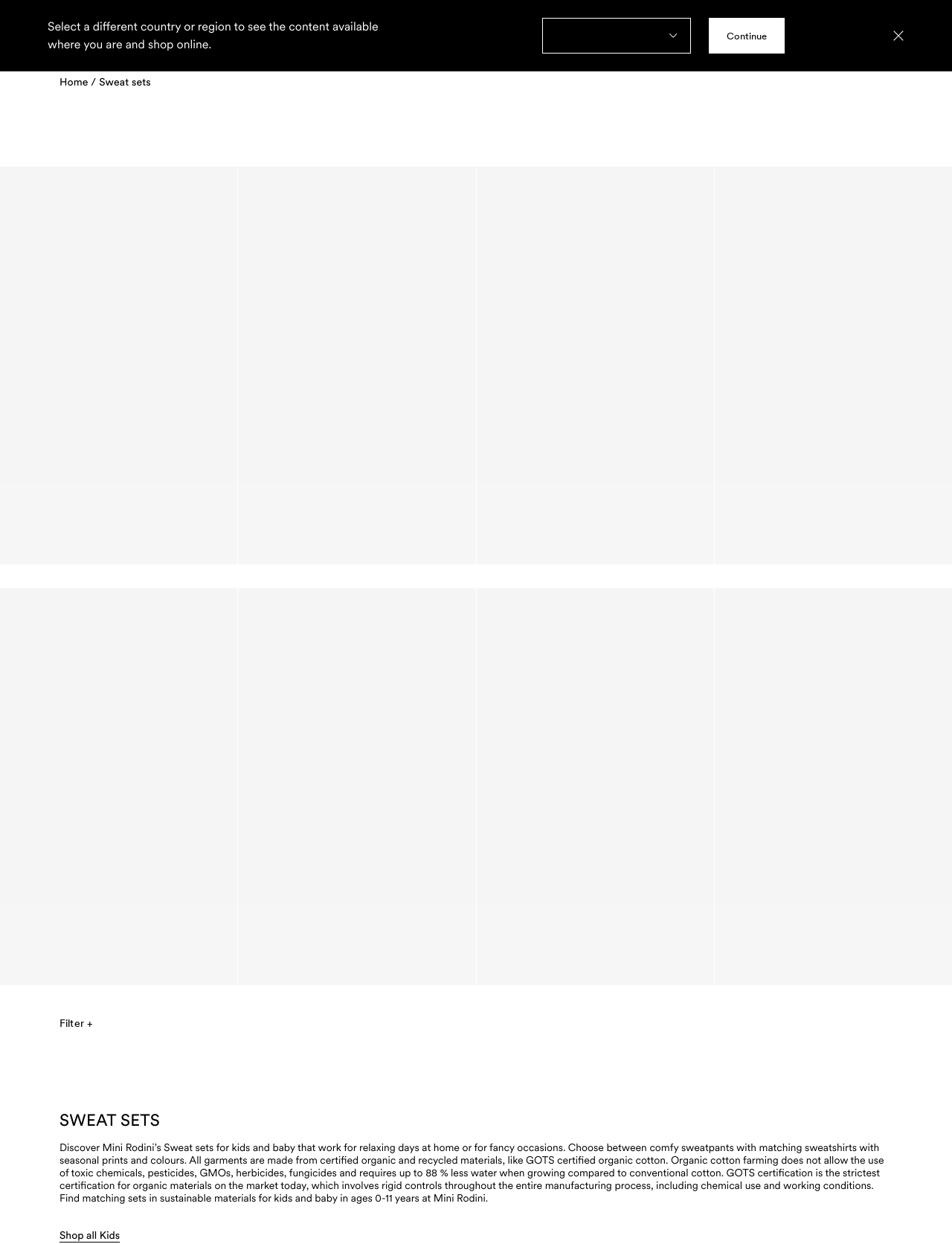How many links are in the top navigation menu?
Refer to the image and provide a thorough answer to the question.

I counted the number of link elements in the top navigation menu and found 6 links: 'KIDS', 'BABY', 'HOME', 'SALE', 'SUSTAINABILITY', and an empty link.